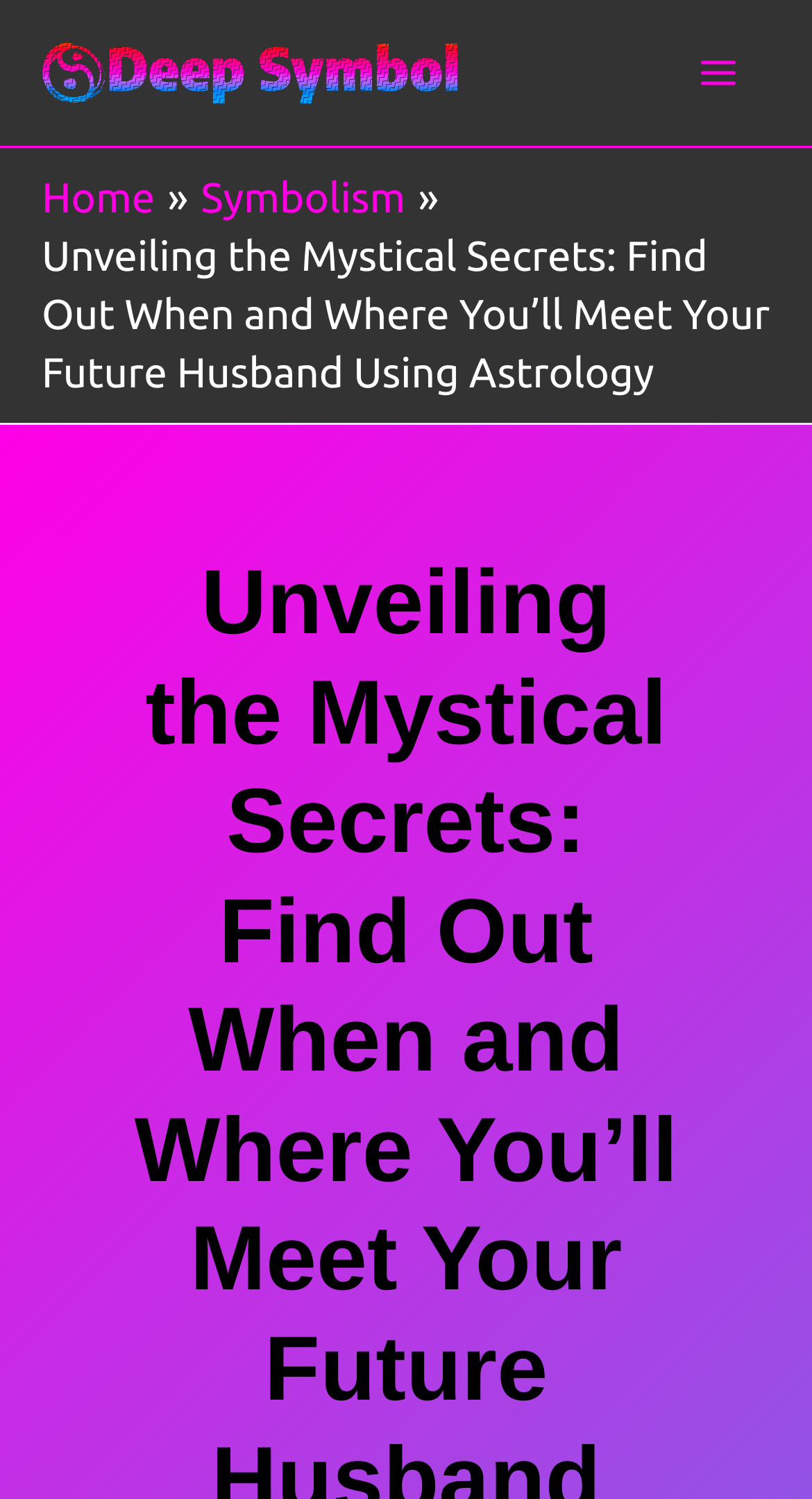Please give a short response to the question using one word or a phrase:
What is the logo of the website?

Deep Symbol Logo